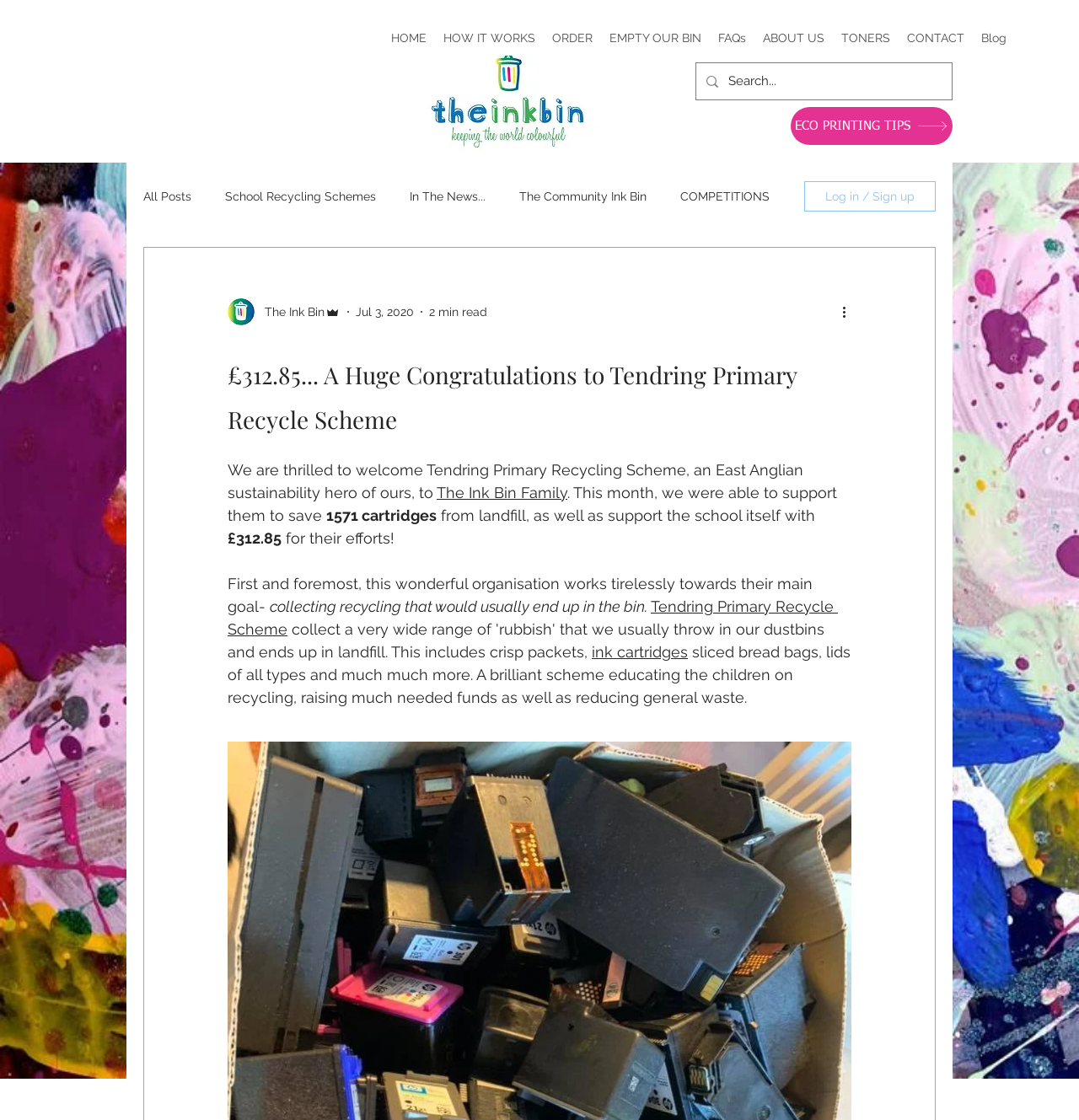What type of cartridges are being recycled?
Based on the screenshot, provide your answer in one word or phrase.

ink cartridges